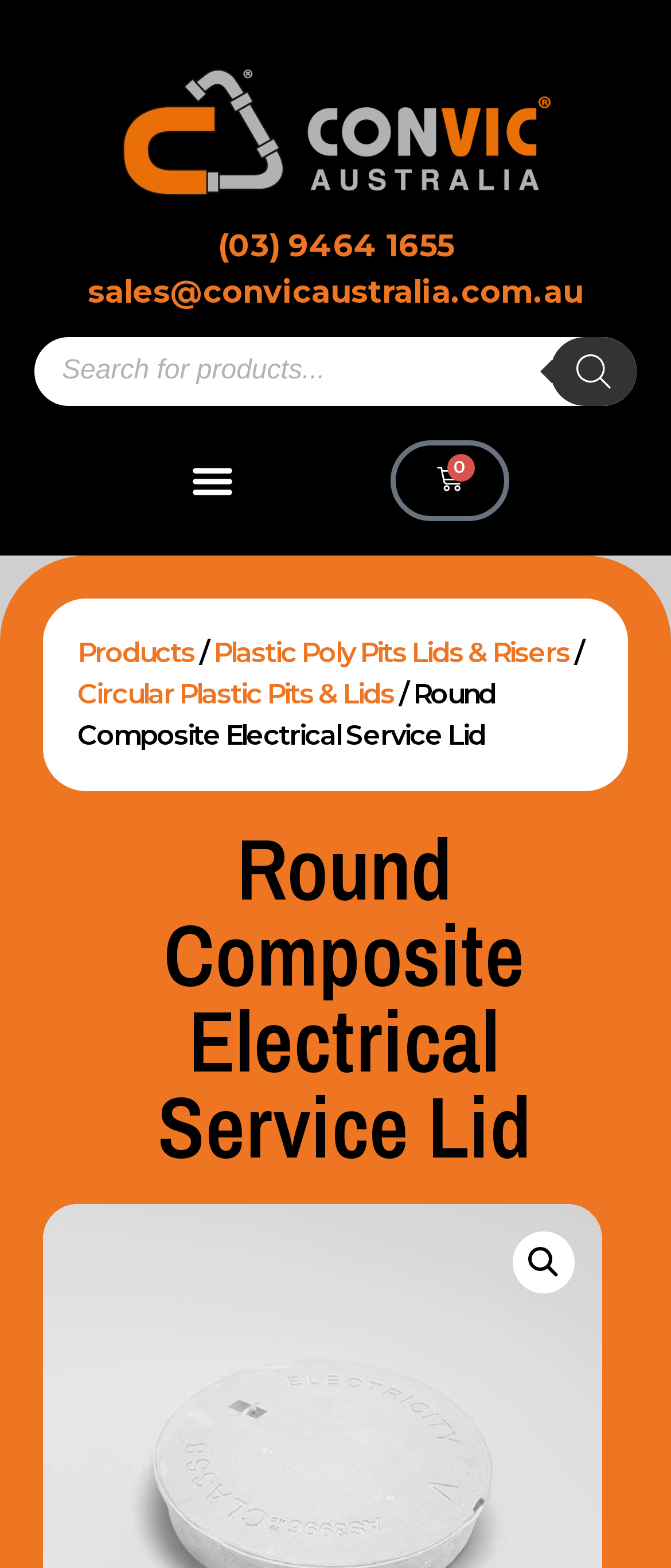What is the purpose of the search box?
We need a detailed and meticulous answer to the question.

I found a search box element with a placeholder text 'Products search' and a search button next to it. This suggests that the search box is intended for searching products on the website.